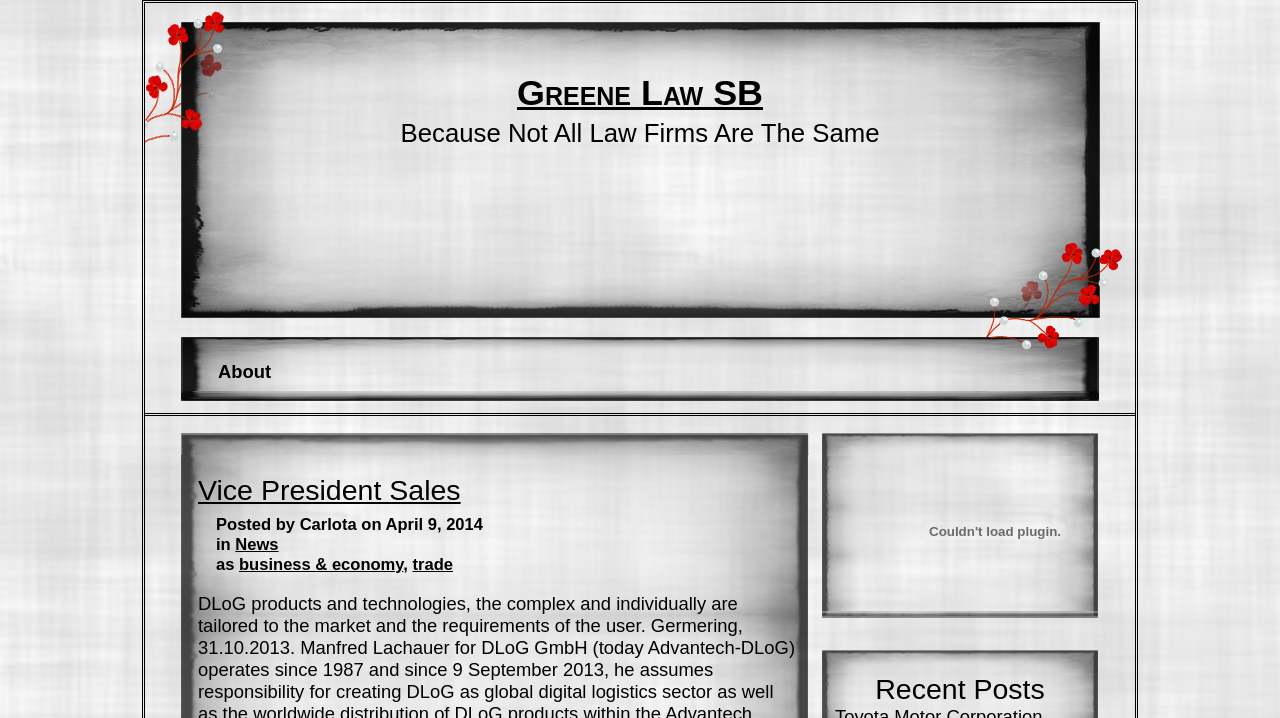Use the details in the image to answer the question thoroughly: 
What is the section below the job description?

The heading at the bottom of the page says 'Recent Posts', which suggests that this section contains a list of recent posts or articles.